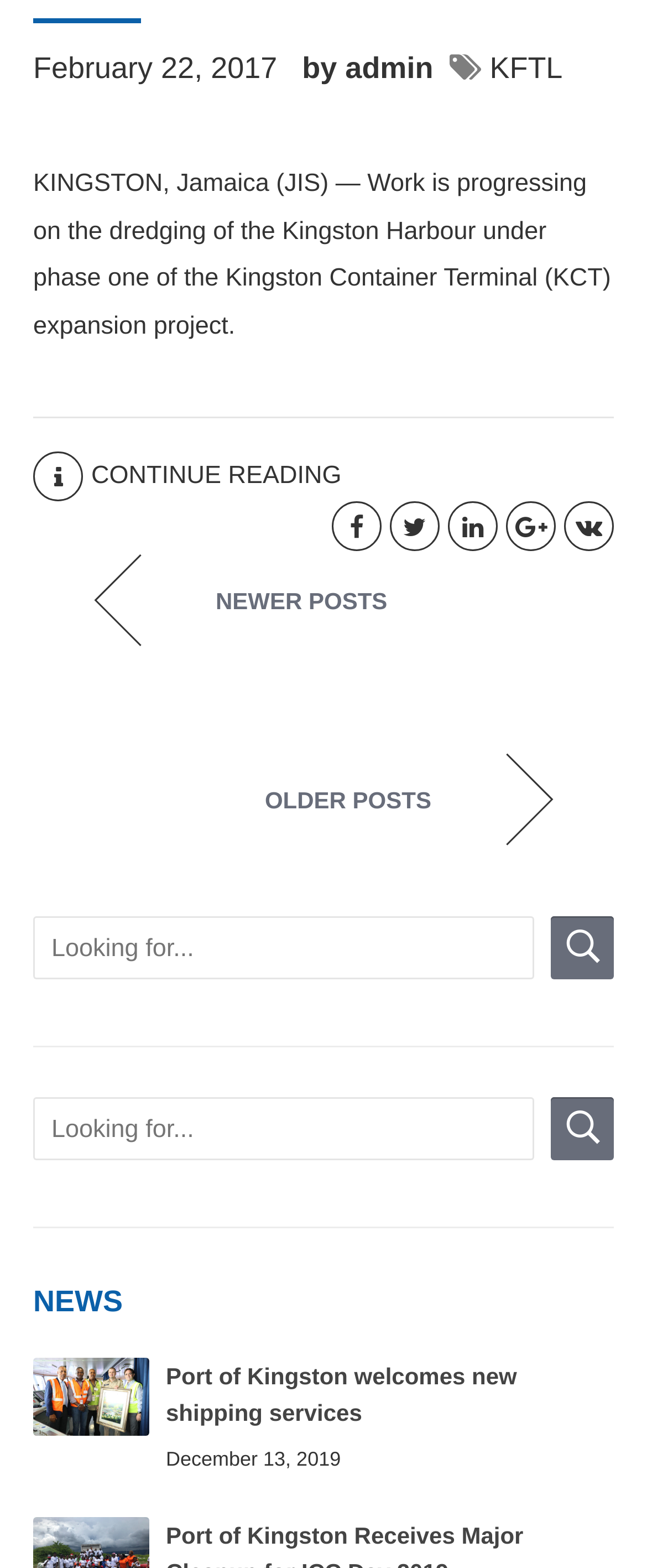Look at the image and give a detailed response to the following question: How many search boxes are present on the webpage?

There are two search boxes present on the webpage, one with bounding box coordinates [0.051, 0.585, 0.826, 0.625] and another with bounding box coordinates [0.051, 0.7, 0.826, 0.74].